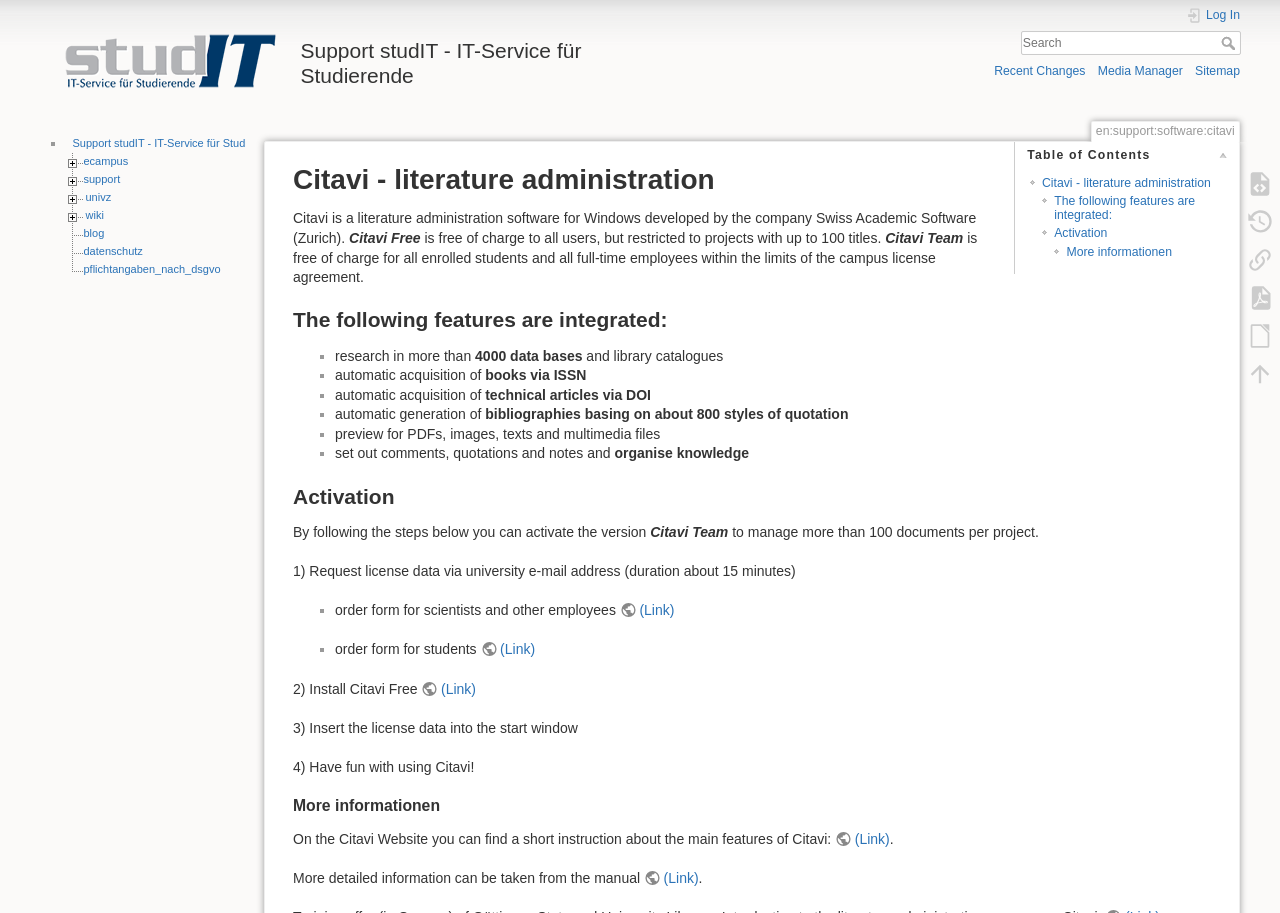Analyze the image and provide a detailed answer to the question: What is the purpose of Citavi?

Citavi is used to manage documents, including setting out comments, quotations, and notes, and organizing knowledge, as stated in the webpage content.